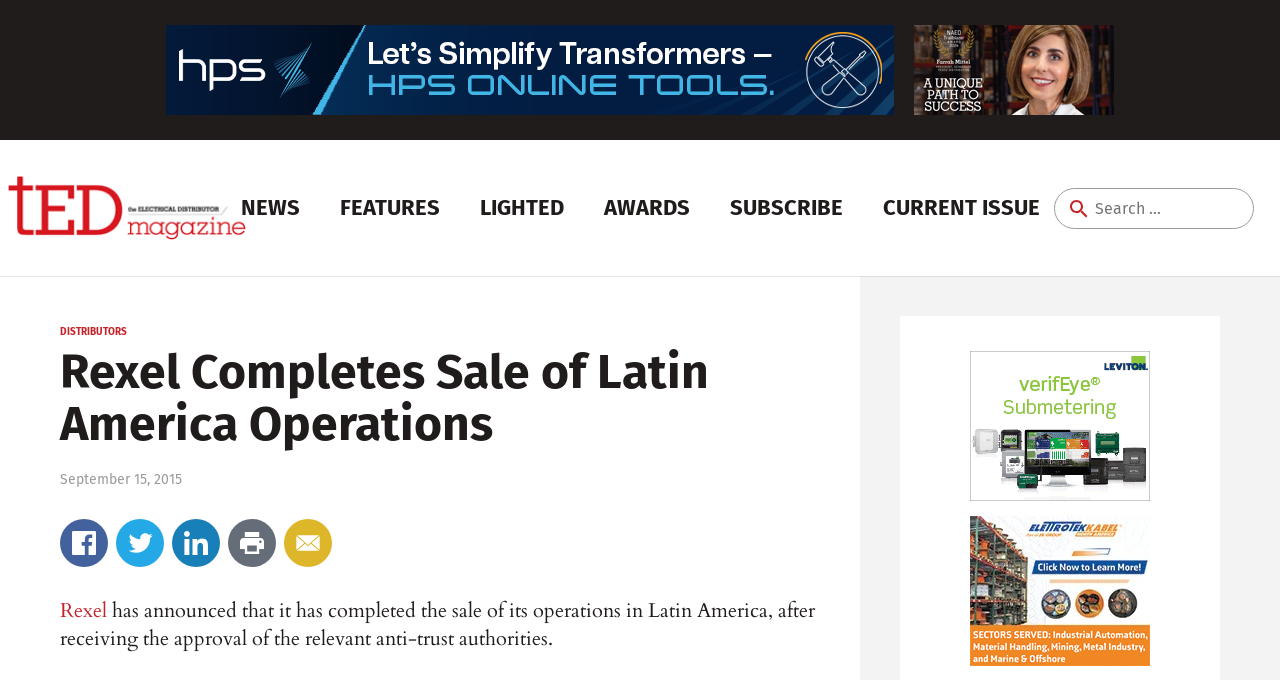Identify the bounding box for the given UI element using the description provided. Coordinates should be in the format (top-left x, top-left y, bottom-right x, bottom-right y) and must be between 0 and 1. Here is the description: September 15, 2015

[0.047, 0.693, 0.142, 0.718]